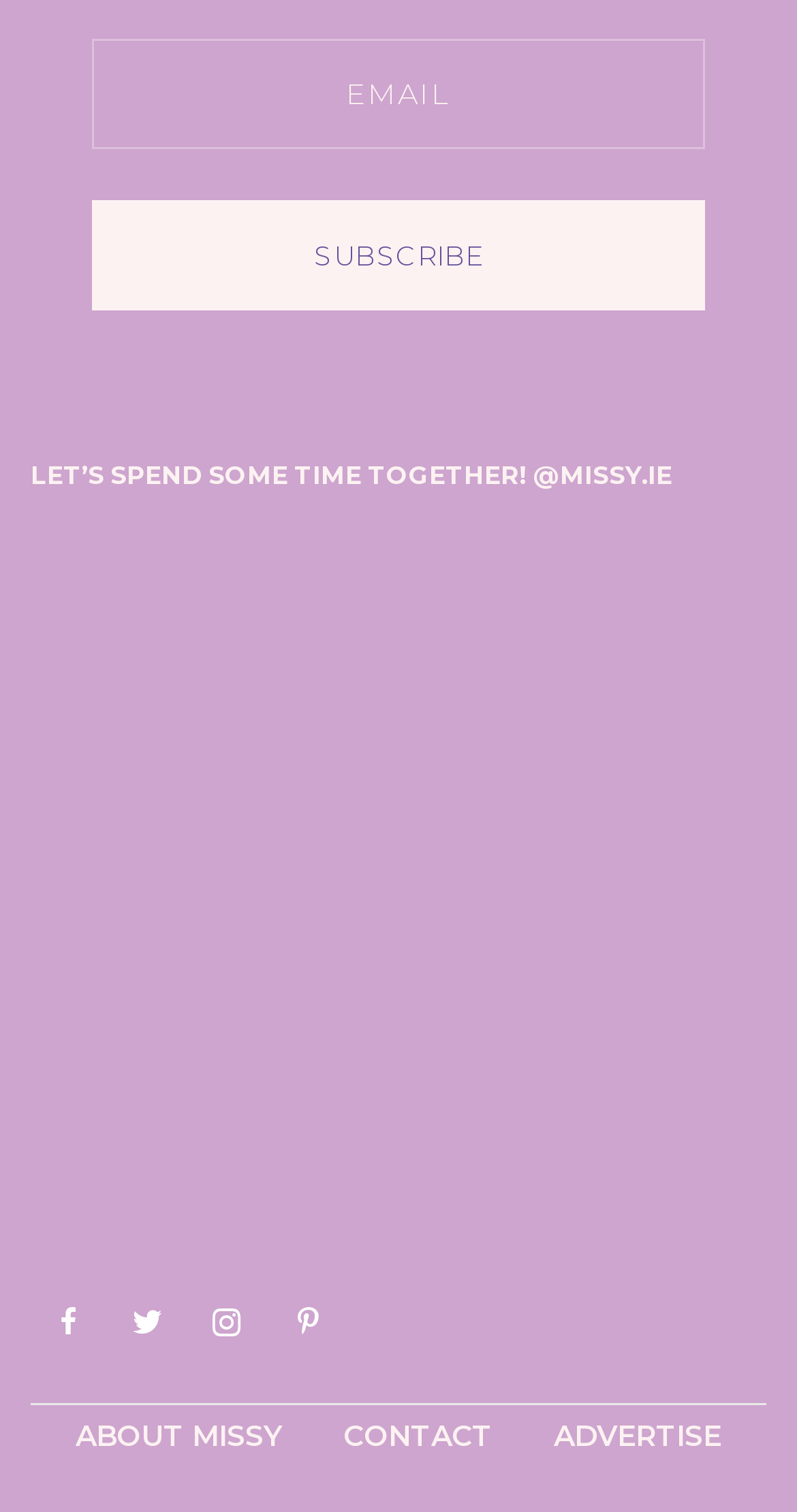What is the tone of the website?
Examine the image and give a concise answer in one word or a short phrase.

Informal